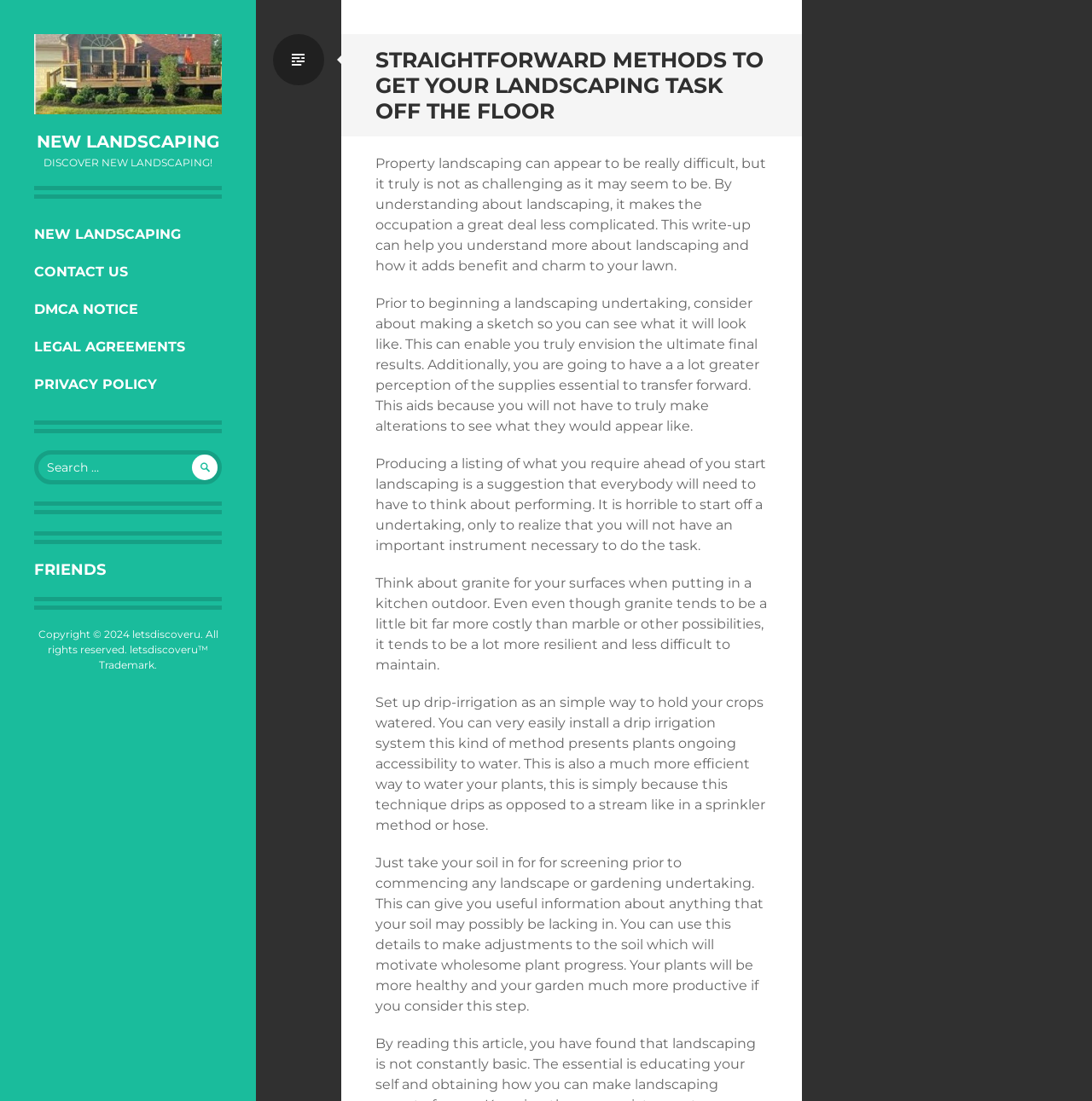Refer to the image and provide a thorough answer to this question:
What is recommended to create before starting a landscaping project?

According to the static text on the webpage, creating a sketch is recommended before starting a landscaping project, as it allows you to envision the final results and have a better understanding of the materials needed.